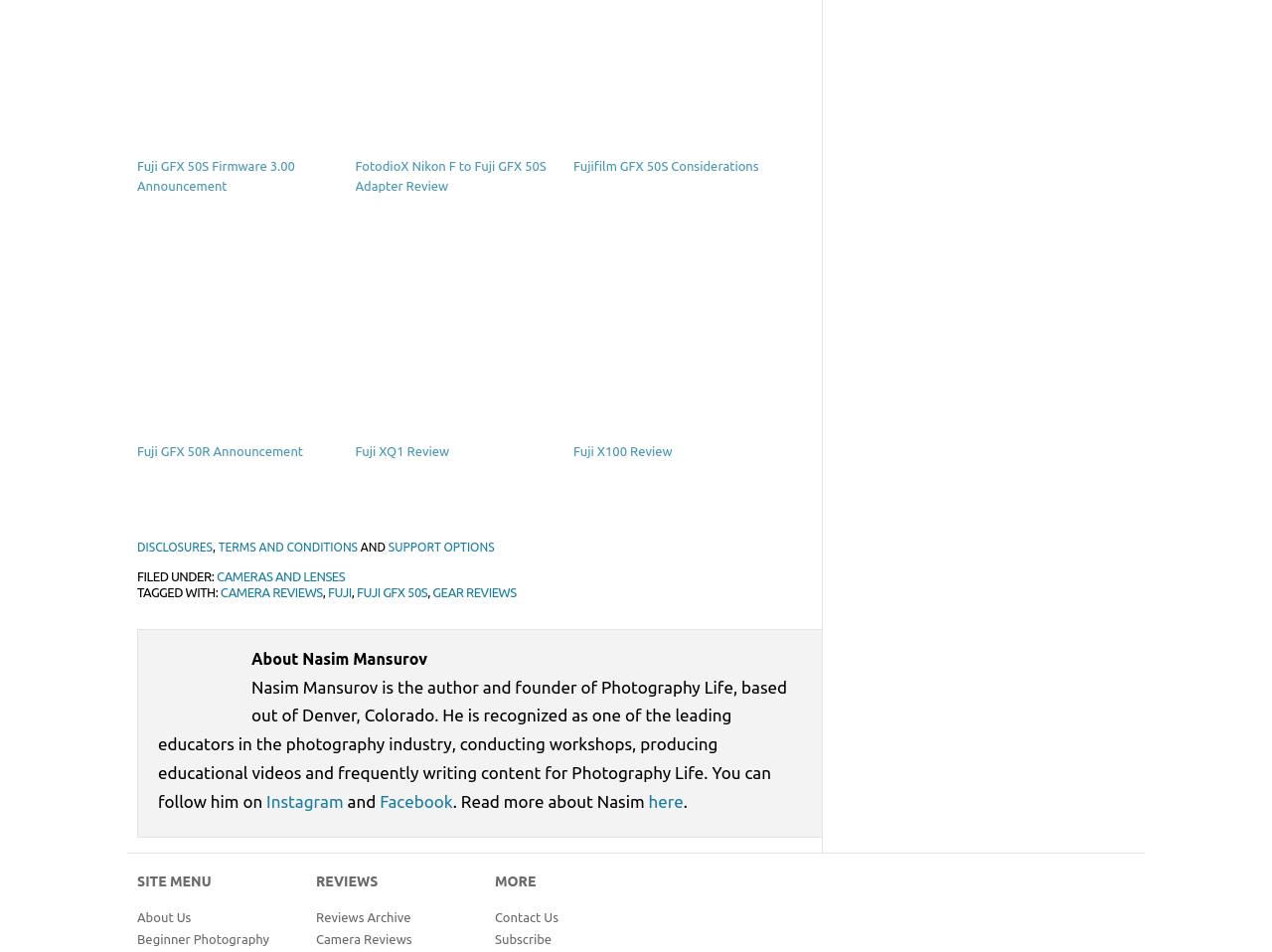Use one word or a short phrase to answer the question provided: 
What is the category of the 'Fuji GFX 50S' link?

CAMERAS AND LENSES